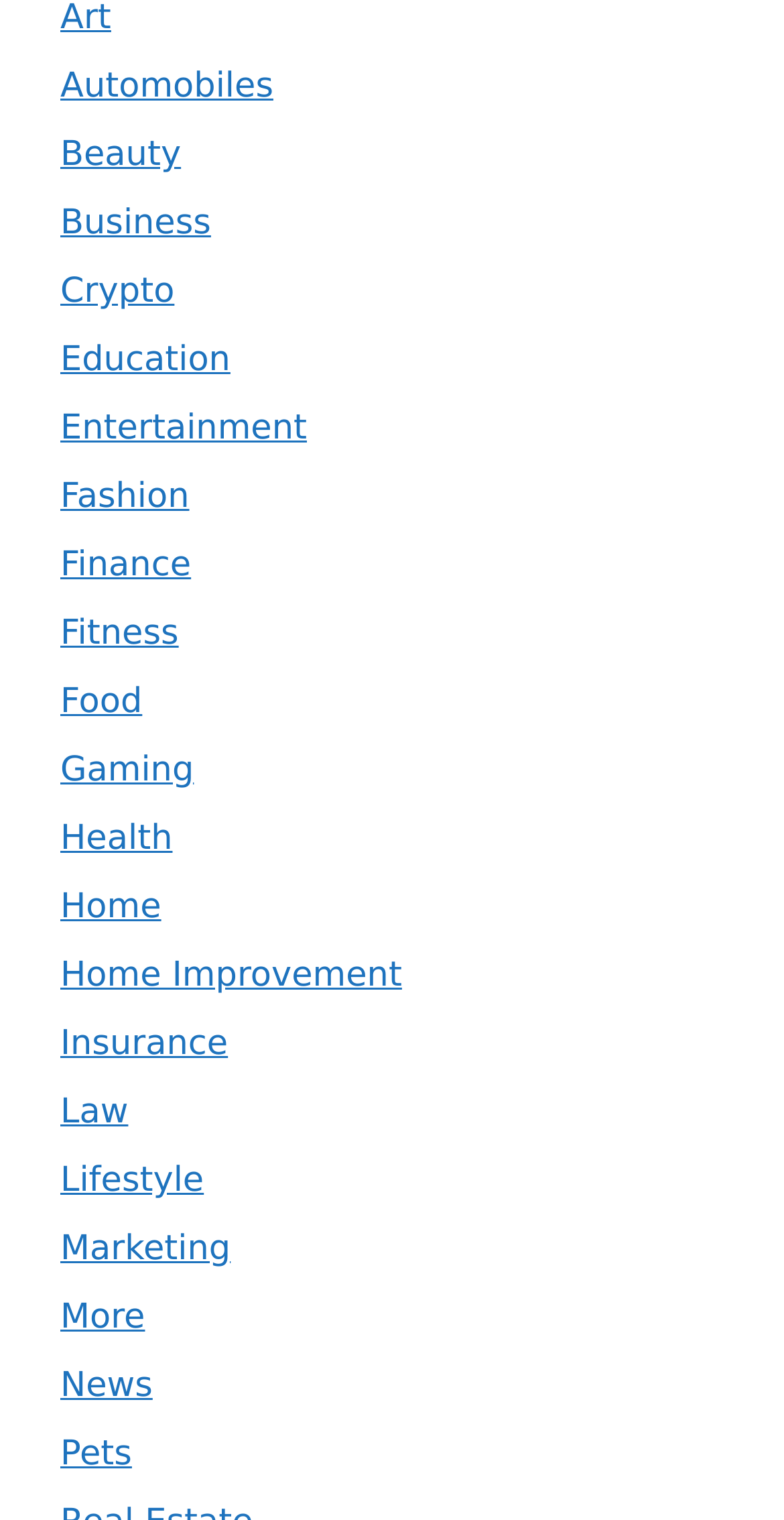Could you specify the bounding box coordinates for the clickable section to complete the following instruction: "View July 2018"?

None